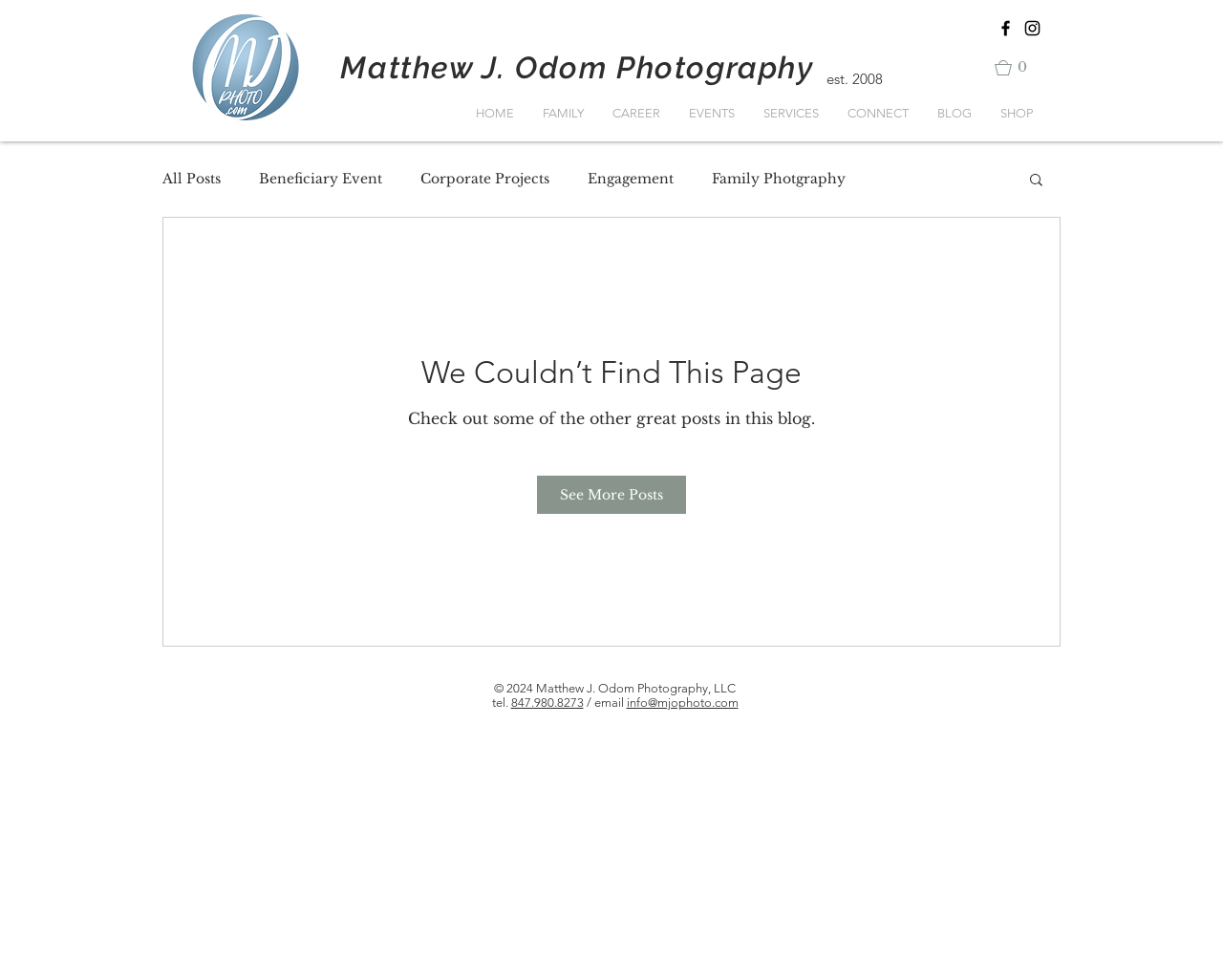Provide the text content of the webpage's main heading.

Matthew J. Odom Photography